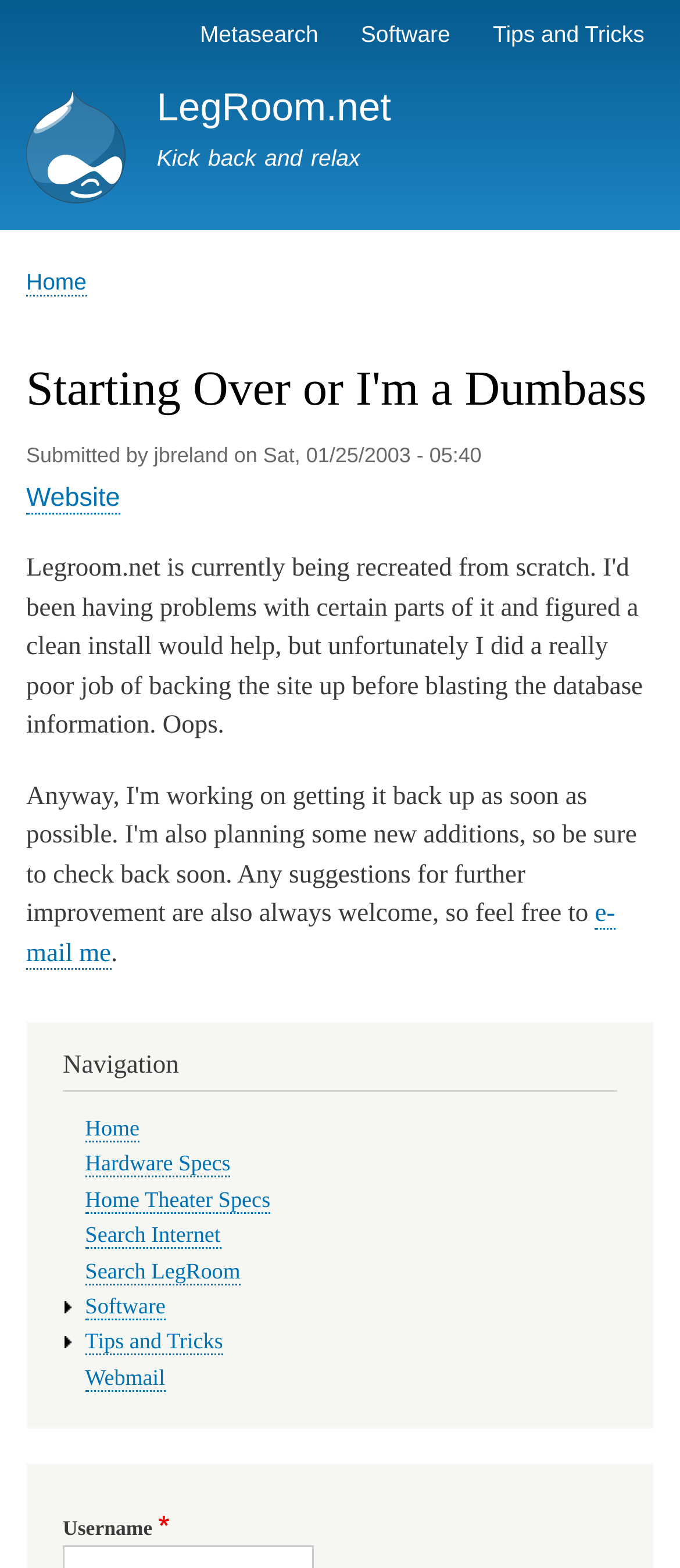Give a comprehensive overview of the webpage, including key elements.

The webpage is titled "Starting Over or I'm a Dumbass | LegRoom.net" and appears to be a personal blog or website. At the top, there is a "Skip to main content" link, followed by a navigation bar with primary links to "Metasearch", "Software", and "Tips and Tricks". 

Below the navigation bar, there is a "Home" link with an accompanying image, and a "LegRoom.net" link. The text "Kick back and relax" is displayed nearby. A breadcrumb navigation menu is also present, with a "Home" link.

The main content of the webpage is an article titled "Starting Over or I'm a Dumbass". The article has a header section with the submission information, including the author "jbreland" and the date "Sat, 01/25/2003 - 05:40". 

Within the article, there are links to the author's "Website" and "e-mail me" options. A navigation menu is located at the bottom of the page, with links to "Home", "Hardware Specs", "Home Theater Specs", "Search Internet", "Search LegRoom", "Software", "Tips and Tricks", and "Webmail". 

Finally, at the very bottom of the page, there is a "Username" text field.